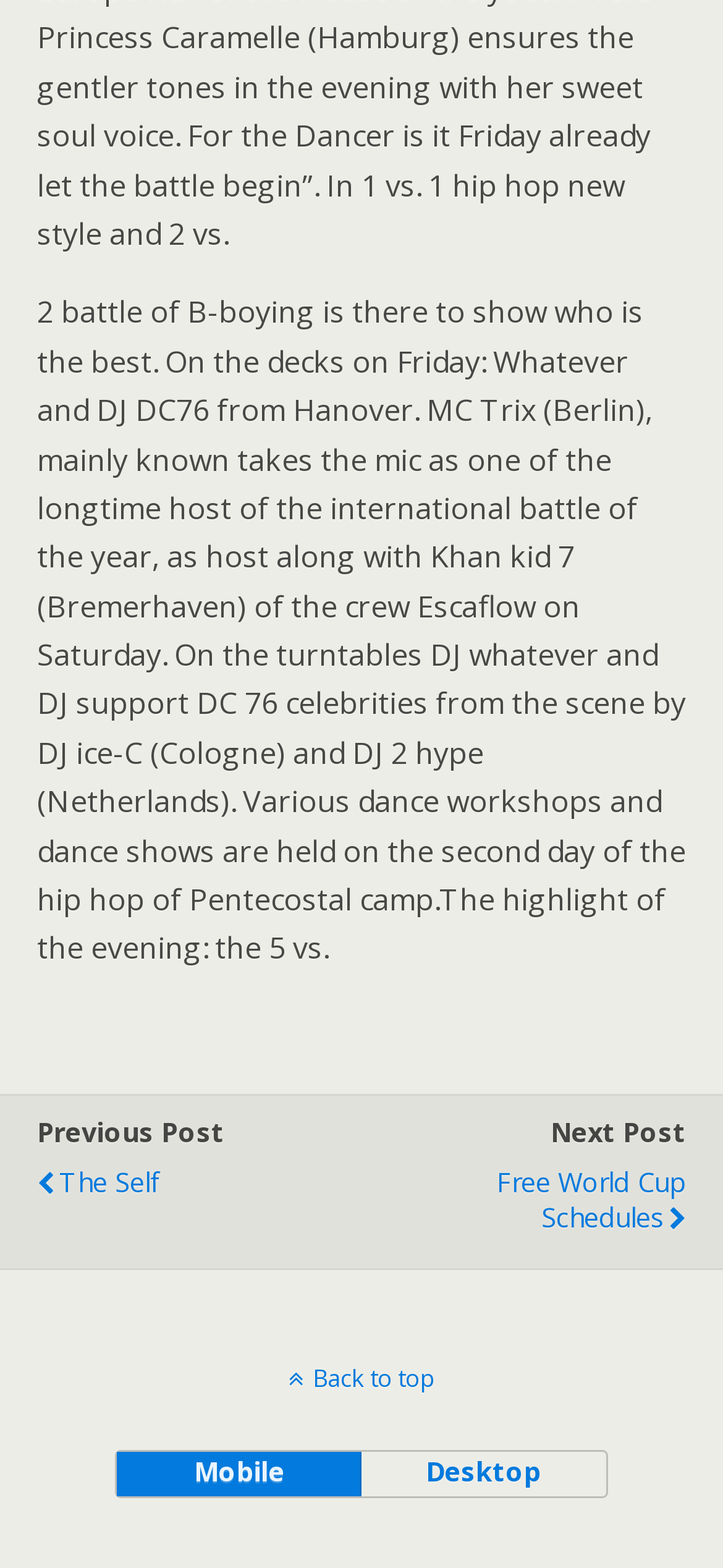Please give a succinct answer to the question in one word or phrase:
What is the function of the button 'Mobile'?

To switch to mobile view